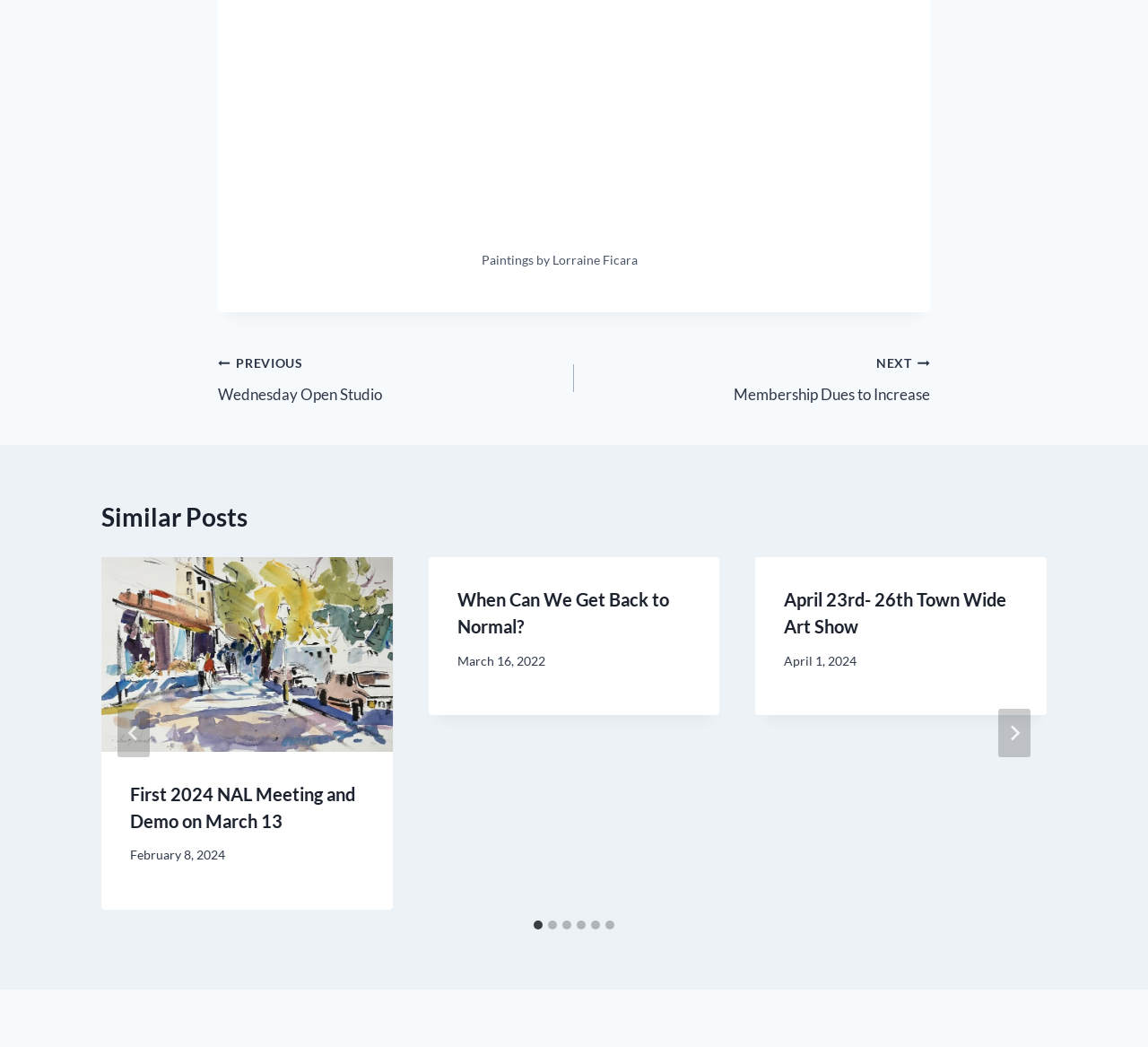Find the bounding box coordinates for the element that must be clicked to complete the instruction: "Go to next slide". The coordinates should be four float numbers between 0 and 1, indicated as [left, top, right, bottom].

[0.87, 0.677, 0.898, 0.724]